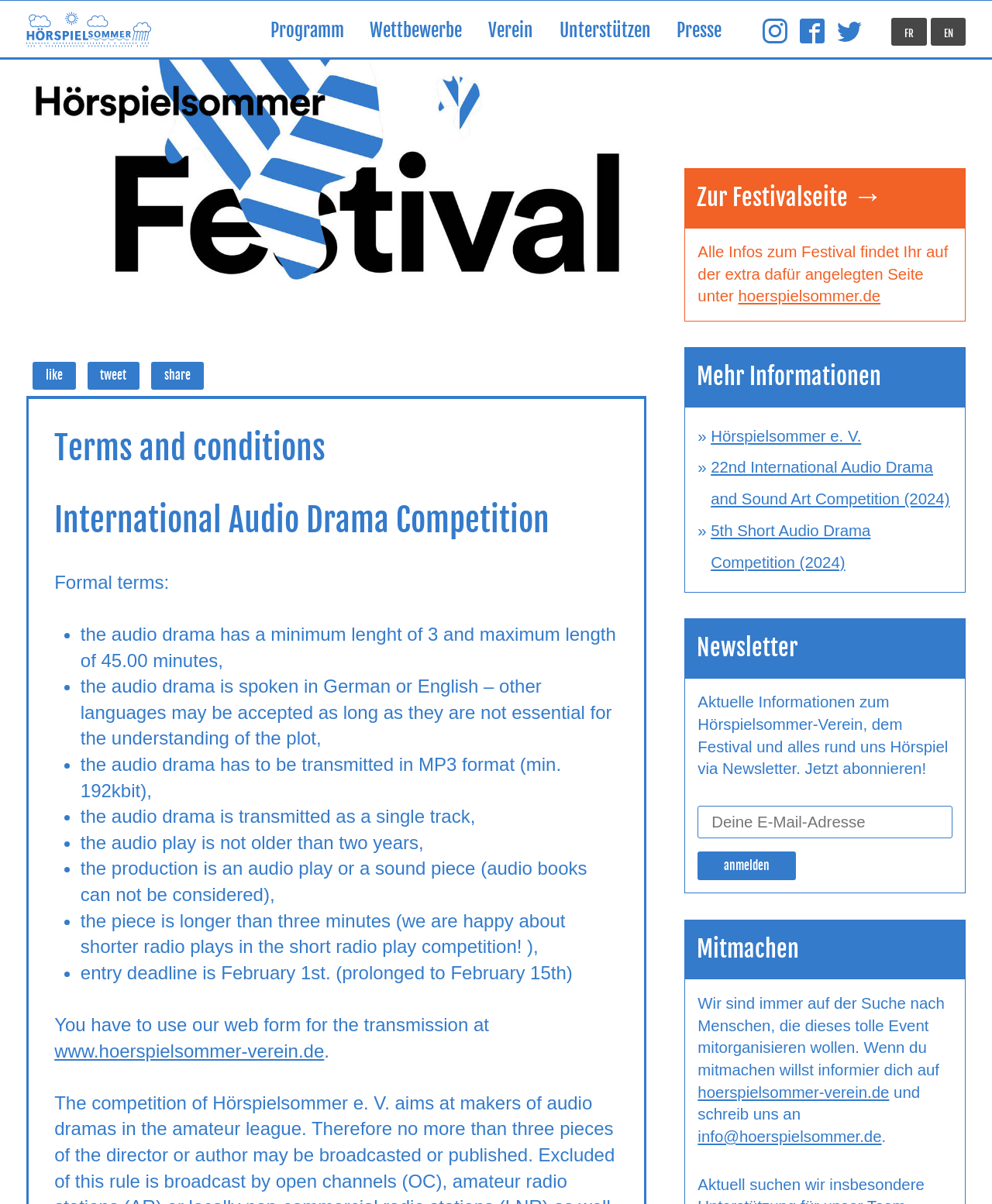Identify the bounding box for the element characterized by the following description: "www.hoerspielsommer-verein.de".

[0.055, 0.864, 0.327, 0.881]